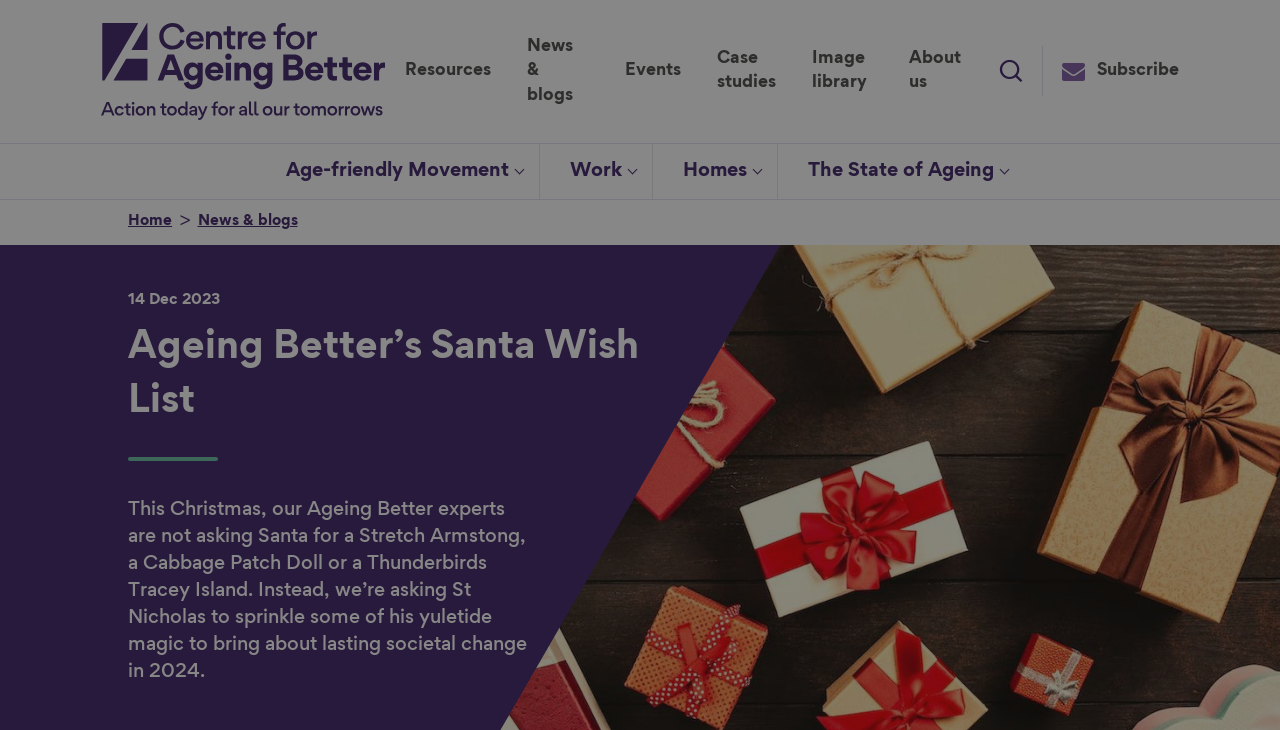What is the date mentioned on the webpage?
Please interpret the details in the image and answer the question thoroughly.

I found the answer by looking at the static text '14 Dec 2023' which is a date mentioned on the webpage.